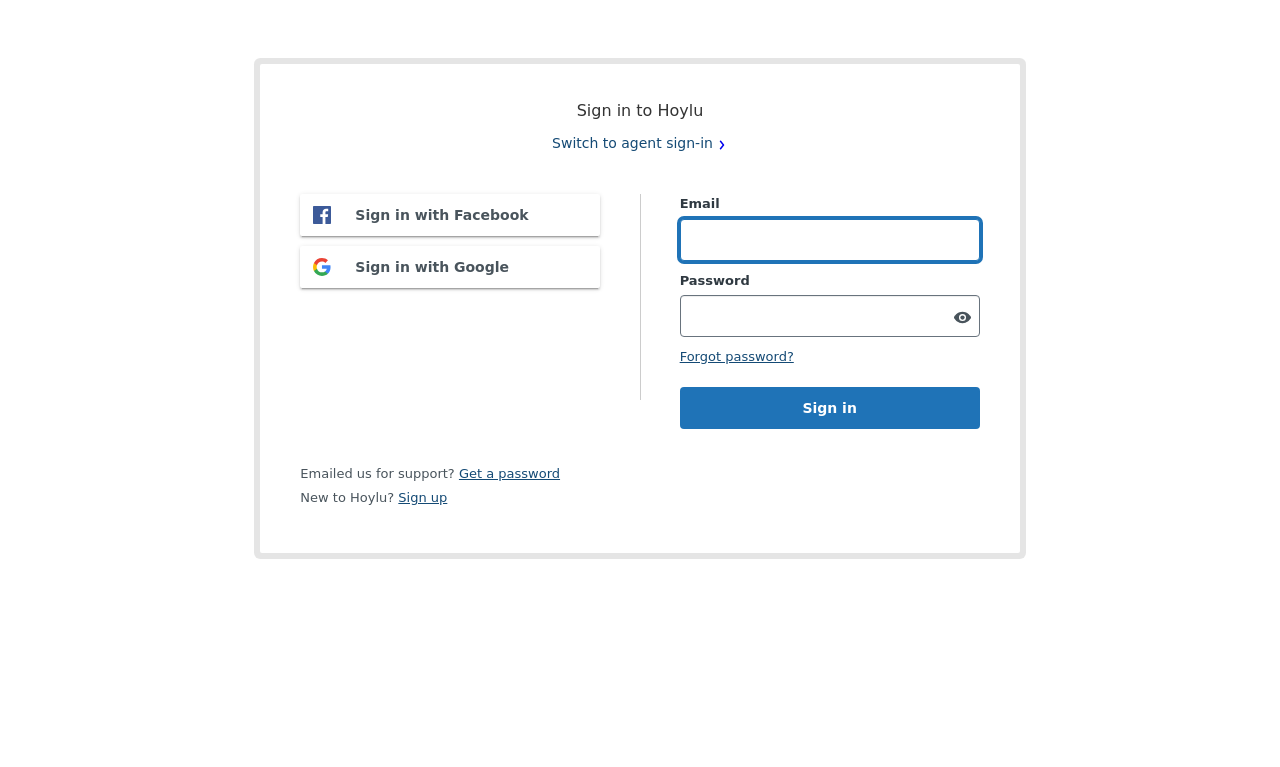Use a single word or phrase to answer the following:
What is the label of the first input field?

Email